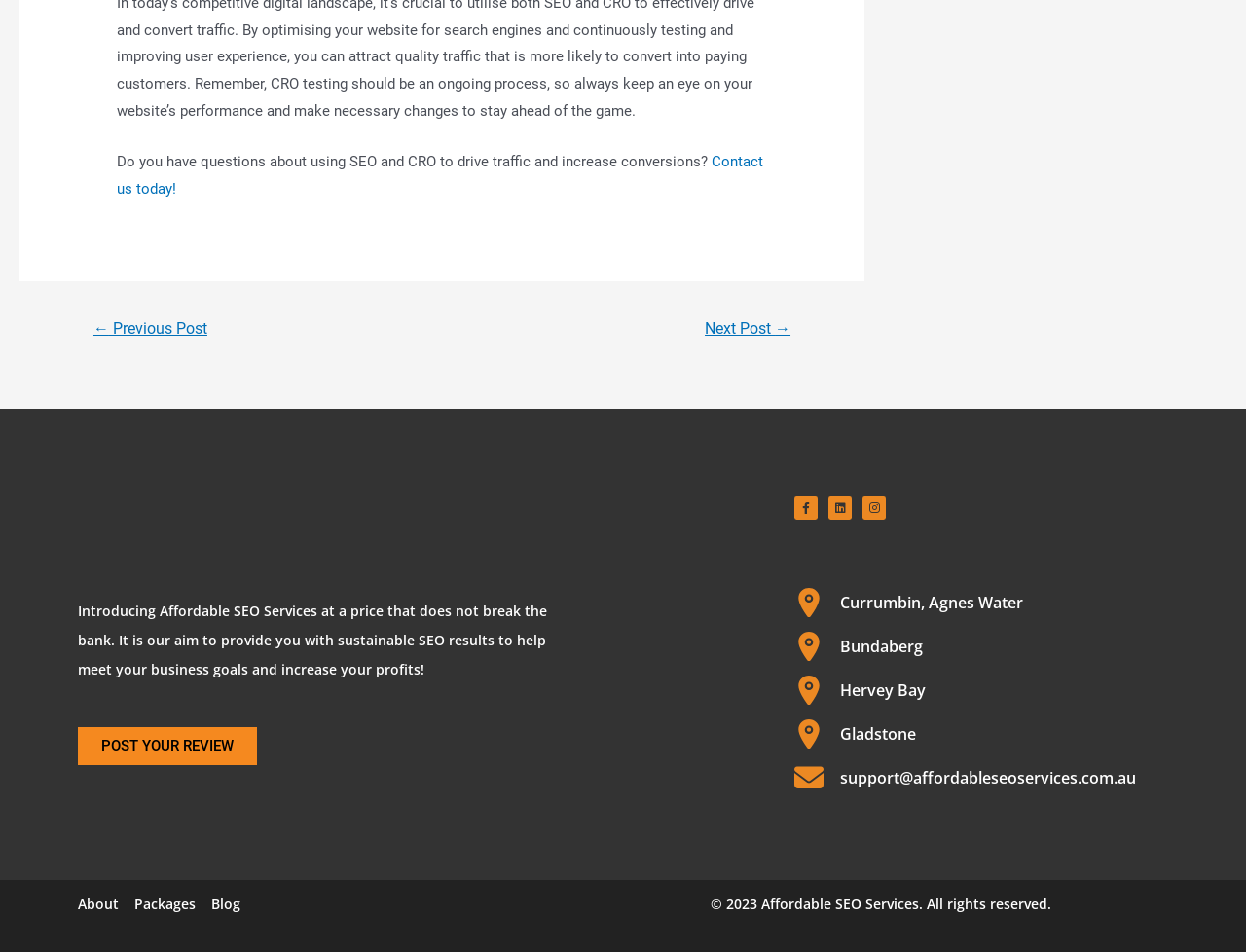Provide a short answer to the following question with just one word or phrase: How many locations are listed?

4